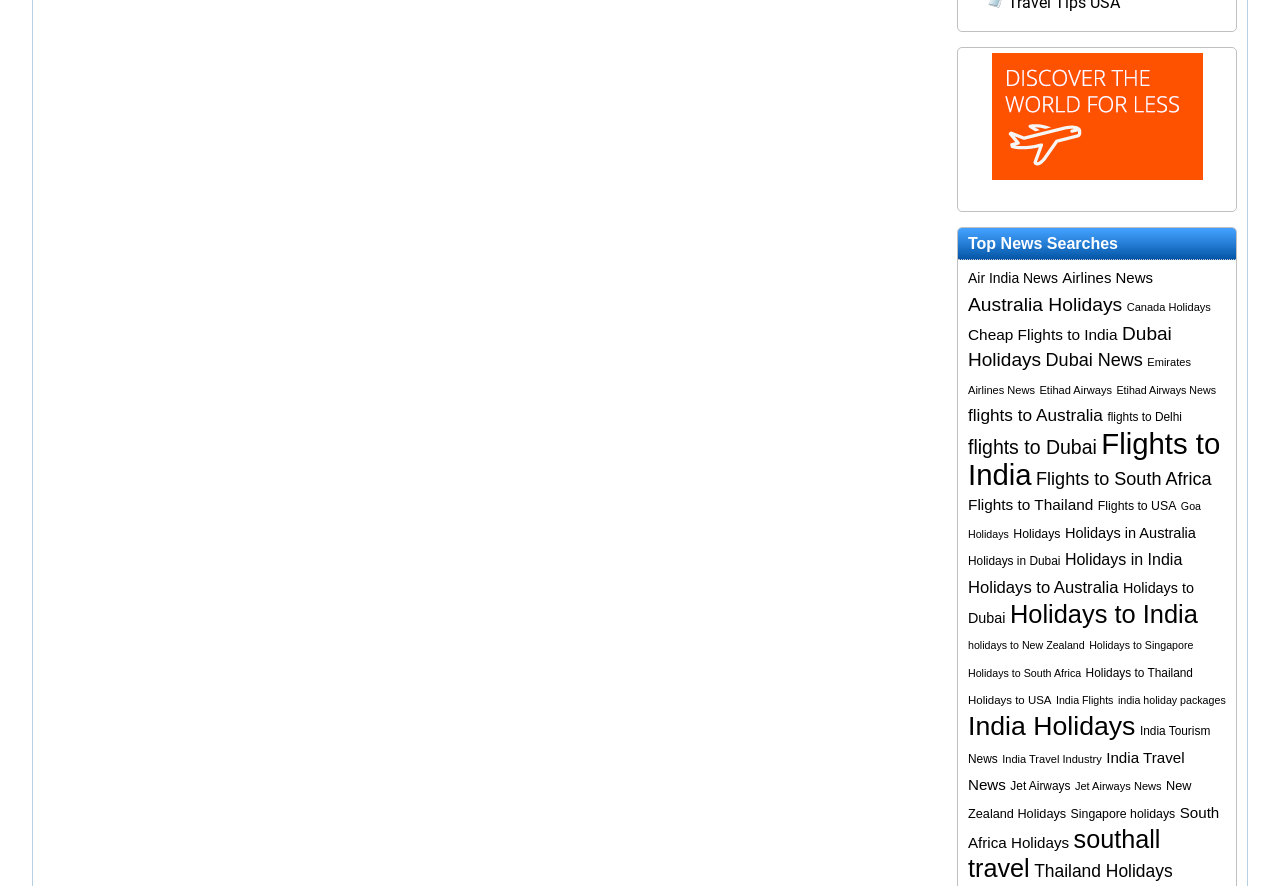Respond with a single word or phrase for the following question: 
How many links are related to India?

13